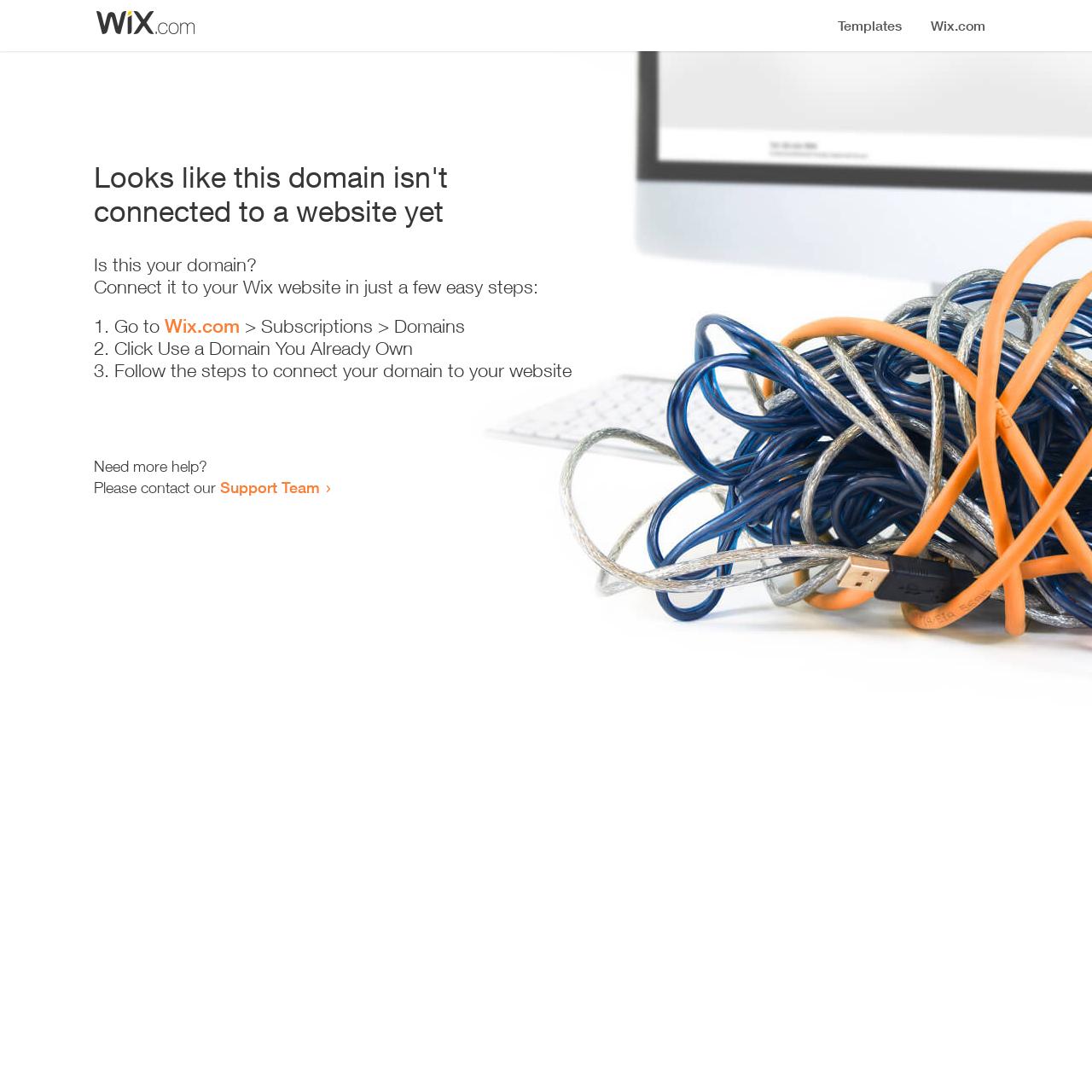Summarize the webpage with a detailed and informative caption.

The webpage appears to be an error page, indicating that a domain is not connected to a website yet. At the top, there is a small image, likely a logo or icon. Below the image, a prominent heading reads "Looks like this domain isn't connected to a website yet". 

Underneath the heading, there is a series of instructions to connect the domain to a Wix website. The instructions are presented in a step-by-step format, with each step numbered and accompanied by a brief description. The first step is to go to Wix.com, followed by navigating to the Subscriptions and Domains section. The second step is to click "Use a Domain You Already Own", and the third step is to follow the instructions to connect the domain to the website.

At the bottom of the page, there is a section offering additional help, with a message "Need more help?" followed by an invitation to contact the Support Team via a link.